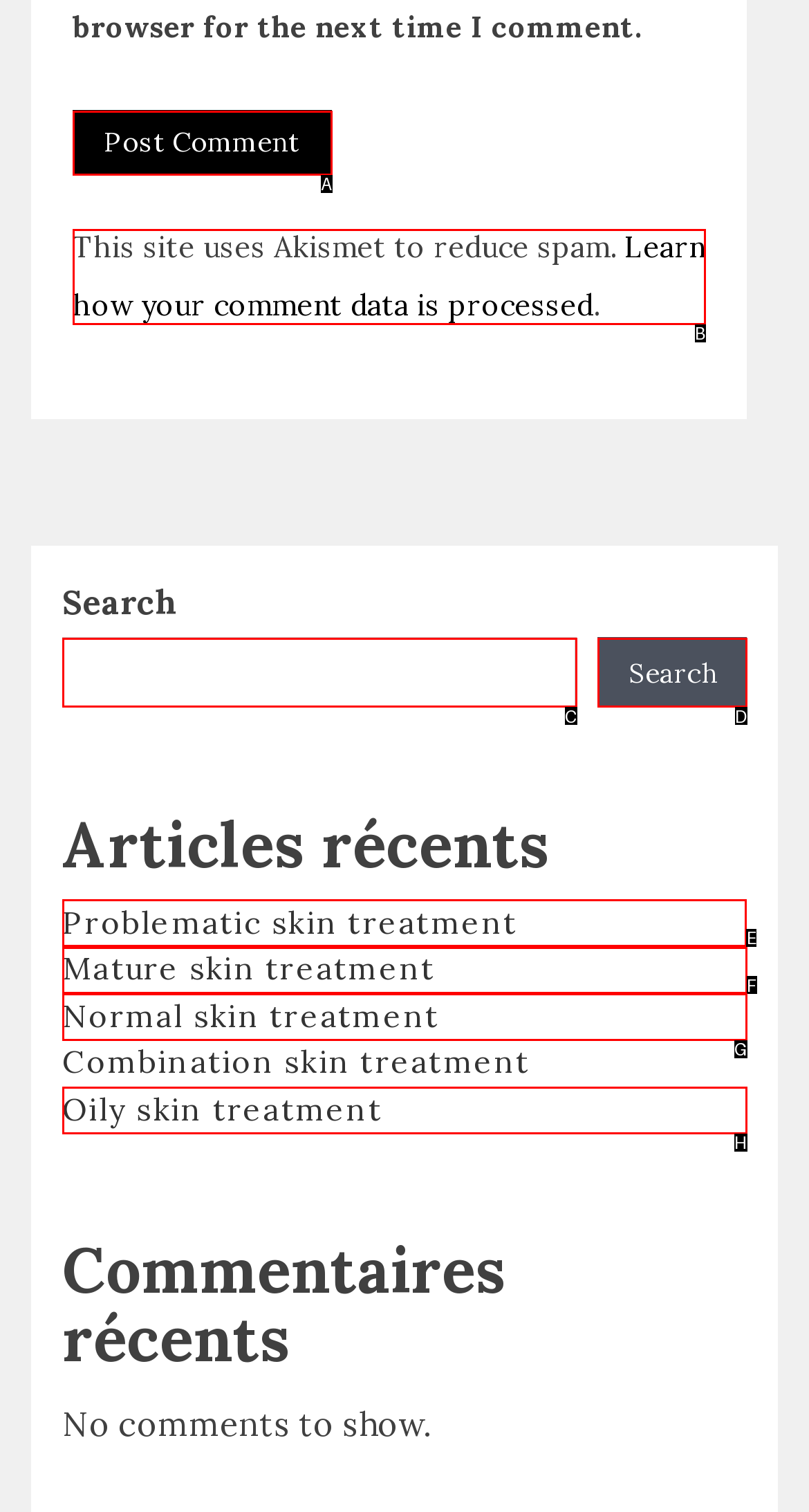Indicate which lettered UI element to click to fulfill the following task: View recent articles
Provide the letter of the correct option.

E